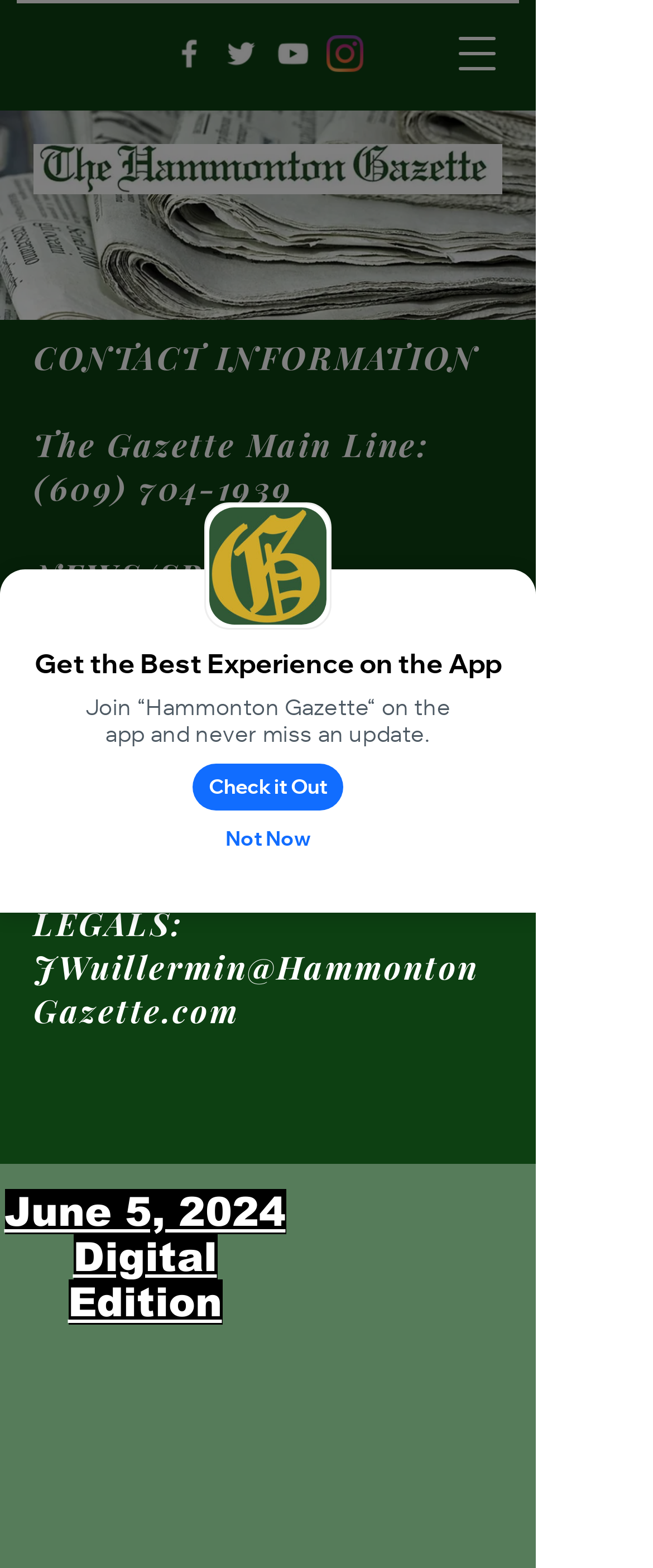What is the purpose of the 'Check it Out' button?
Provide a detailed answer to the question using information from the image.

I analyzed the webpage and found a section that appears to be promoting an app, with a 'Check it Out' button. Based on the context, it seems that the purpose of this button is to join the app.